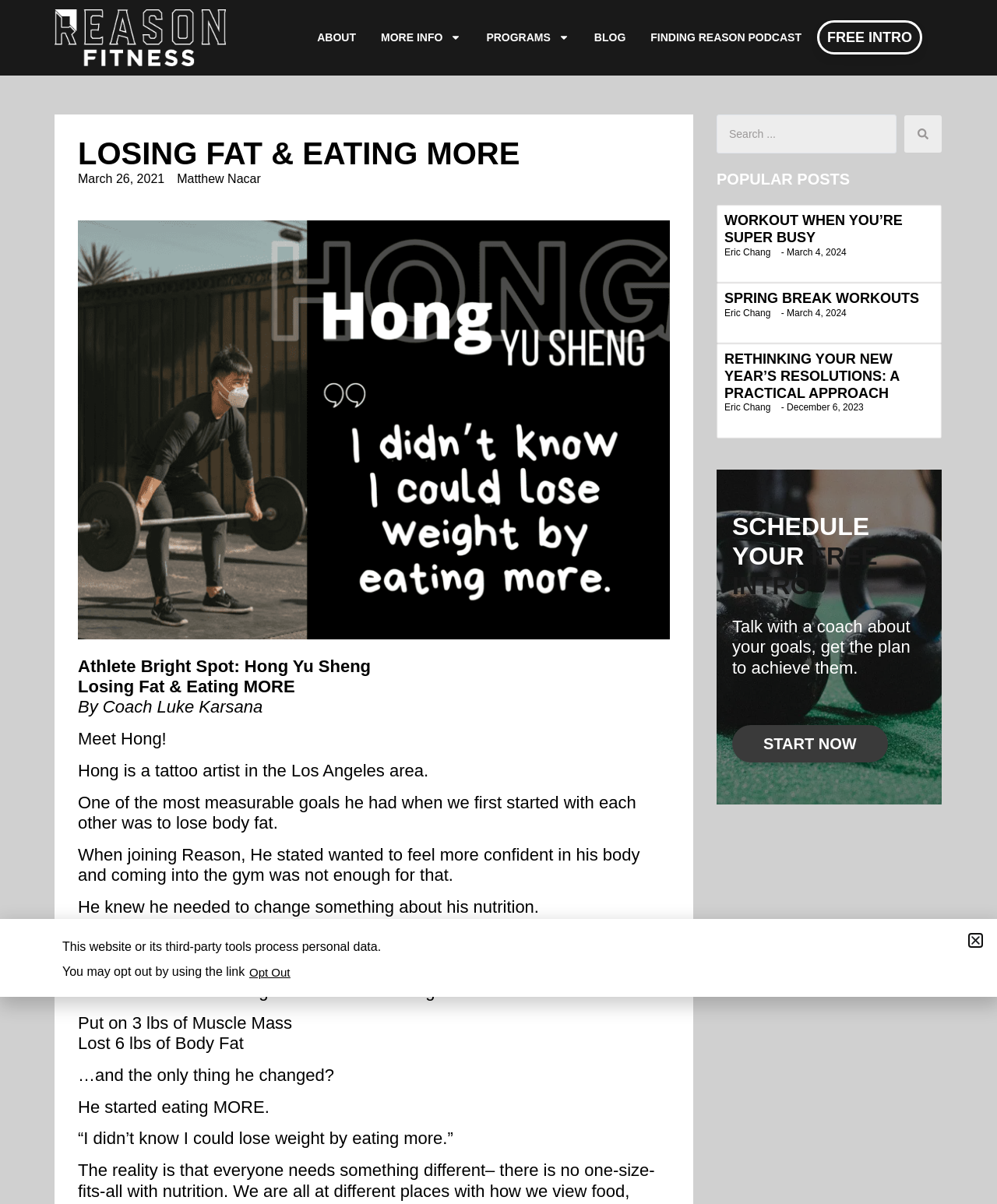Can you find the bounding box coordinates for the element to click on to achieve the instruction: "Click the 'START NOW' link"?

[0.734, 0.602, 0.89, 0.633]